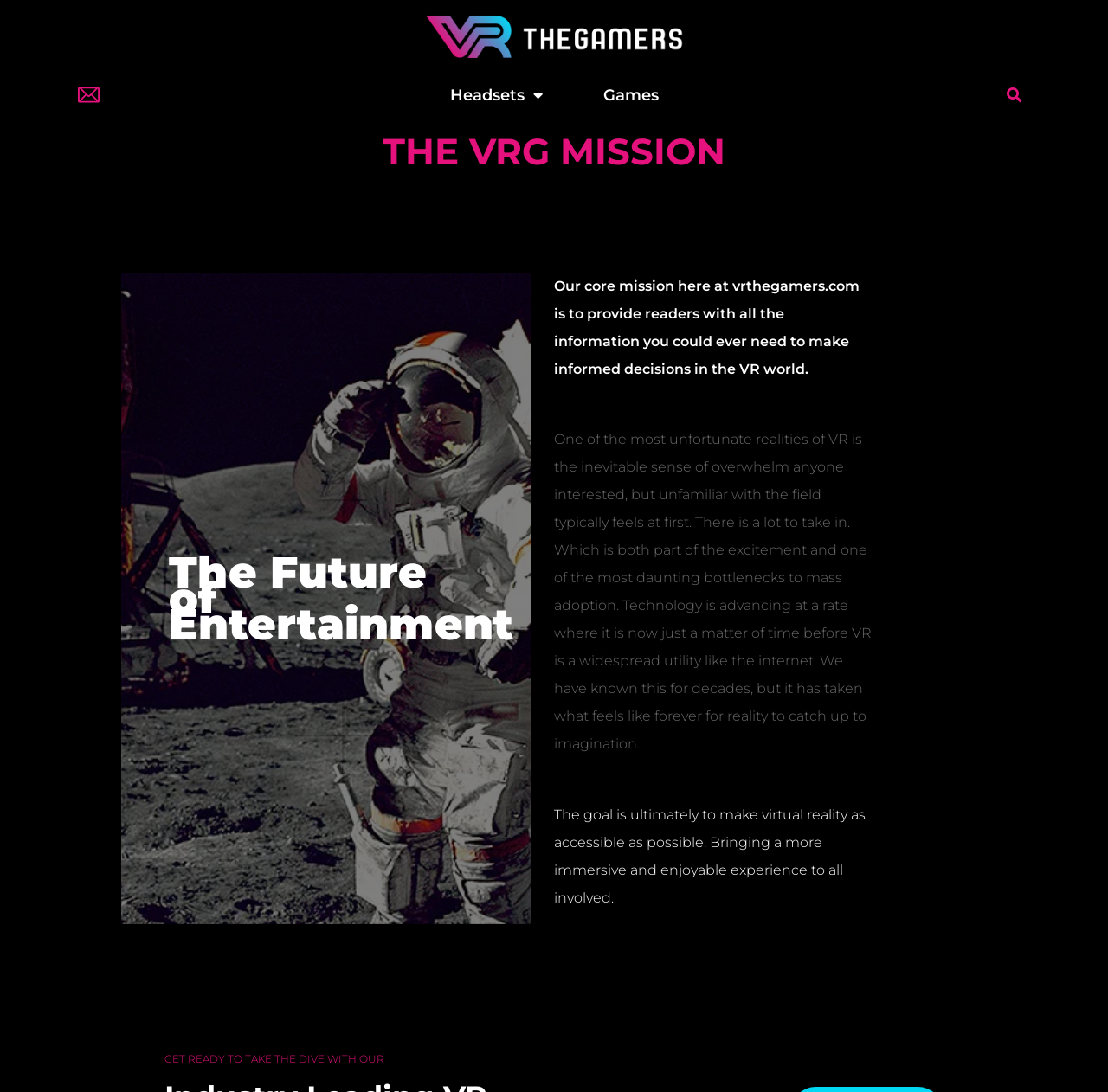Please provide a brief answer to the question using only one word or phrase: 
What is the tone of the website?

Informative and enthusiastic